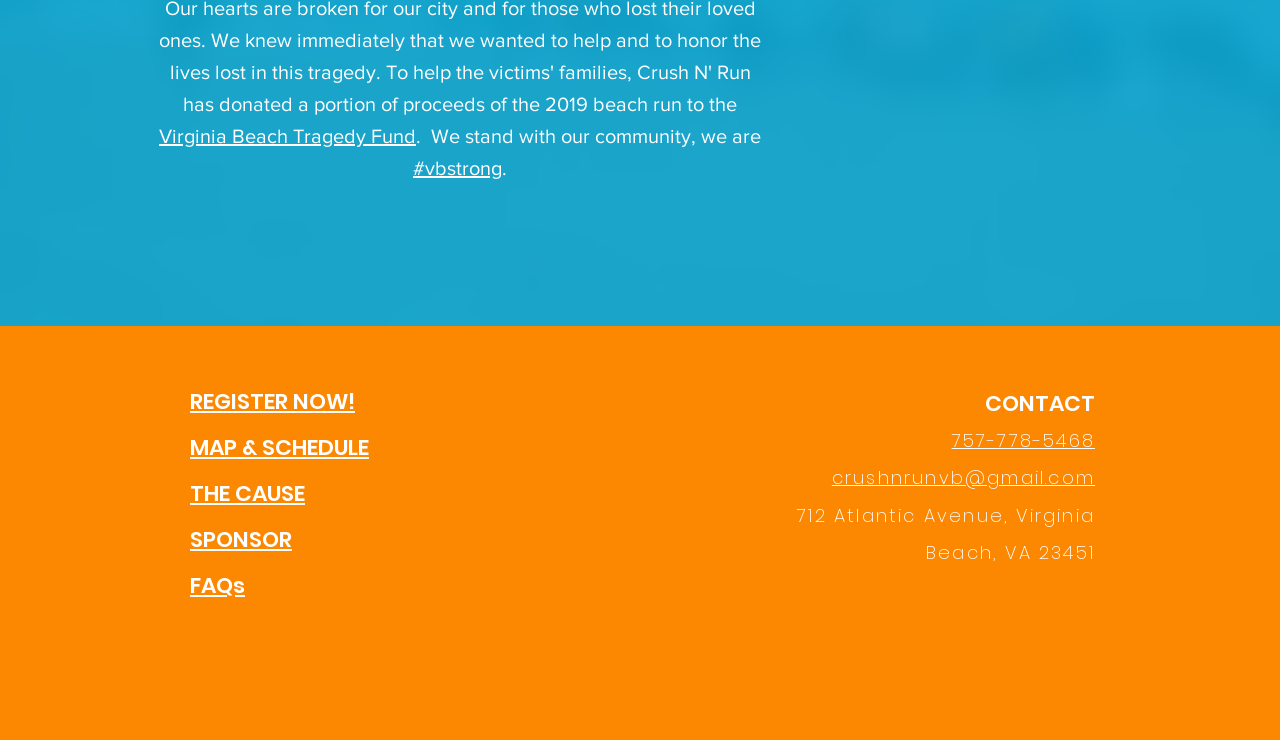Provide a brief response in the form of a single word or phrase:
How many links are there in the 'REGISTER NOW! MAP & SCHEDULE THE CAUSE SPONSOR FAQs' section?

5